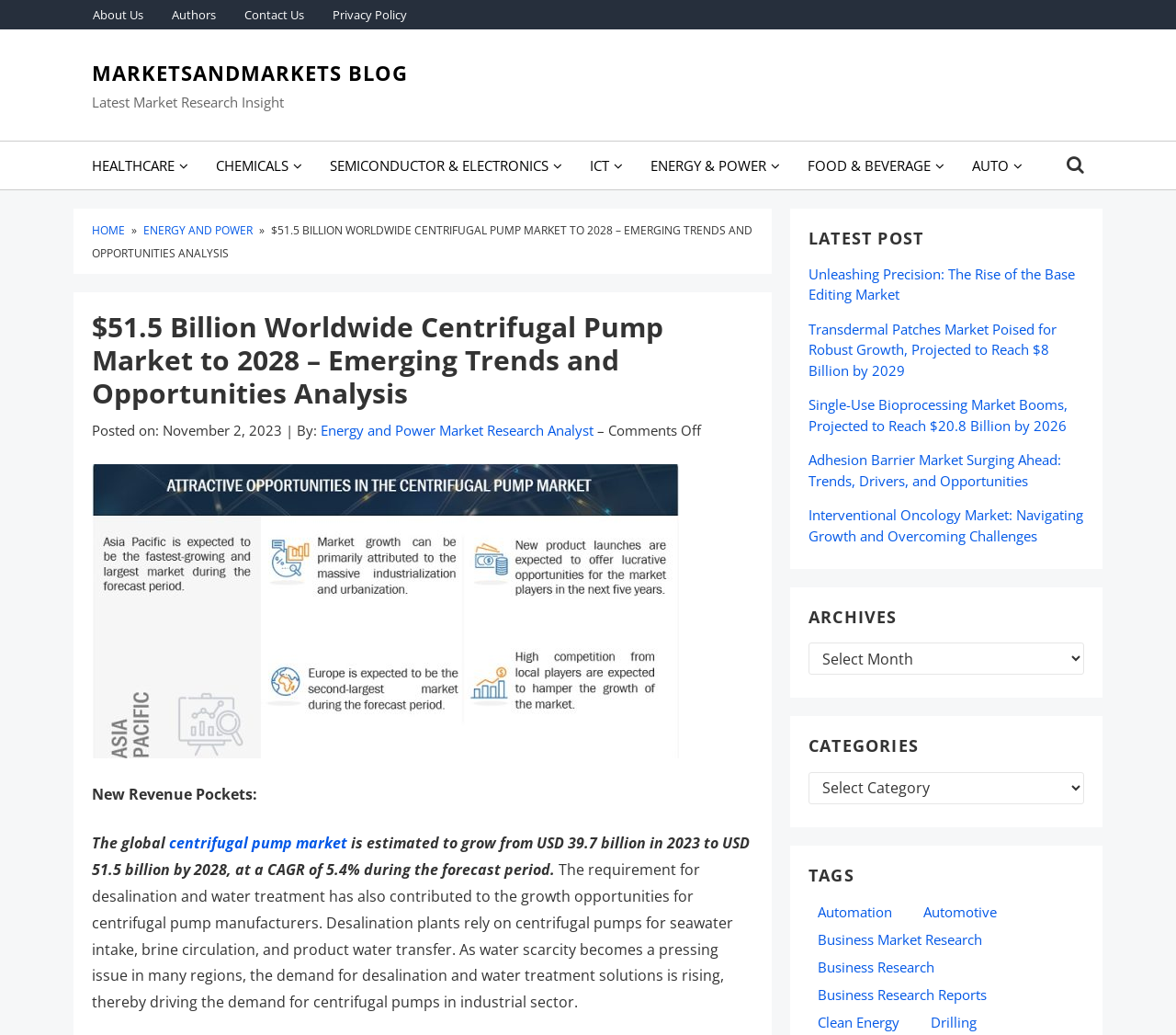Please provide a one-word or short phrase answer to the question:
What is the topic of the latest post on this webpage?

Unleashing Precision: The Rise of the Base Editing Market